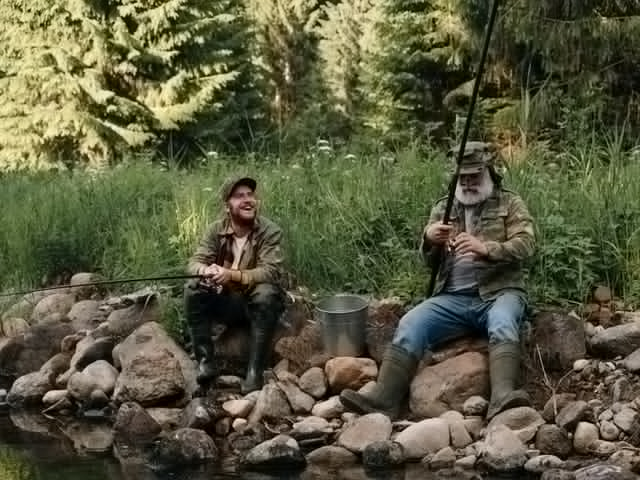Please reply with a single word or brief phrase to the question: 
Where is this type of fishing experience commonly found?

Patagonia